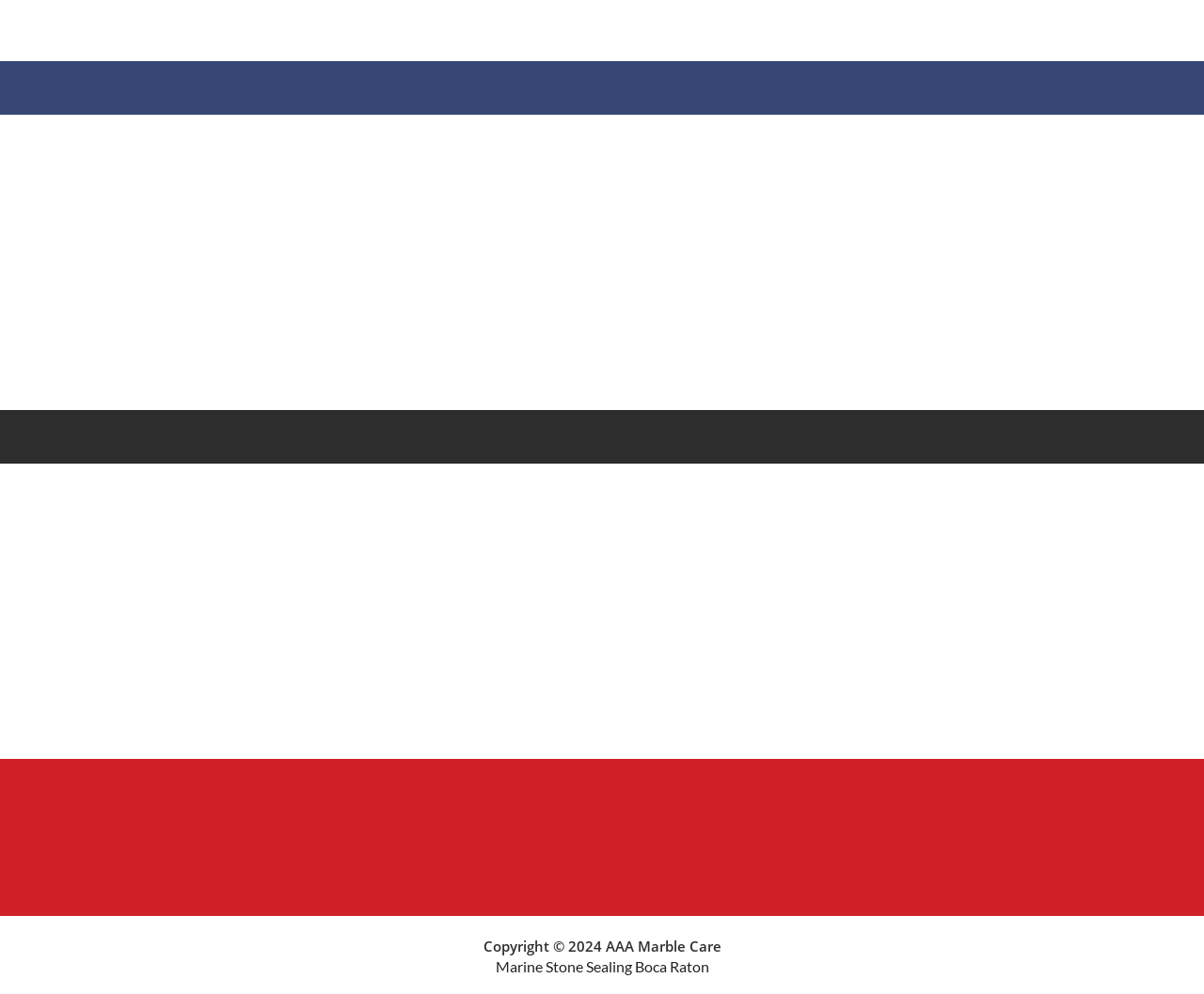What is the email address of the company?
Using the image, answer in one word or phrase.

info@aaamarblecare.com